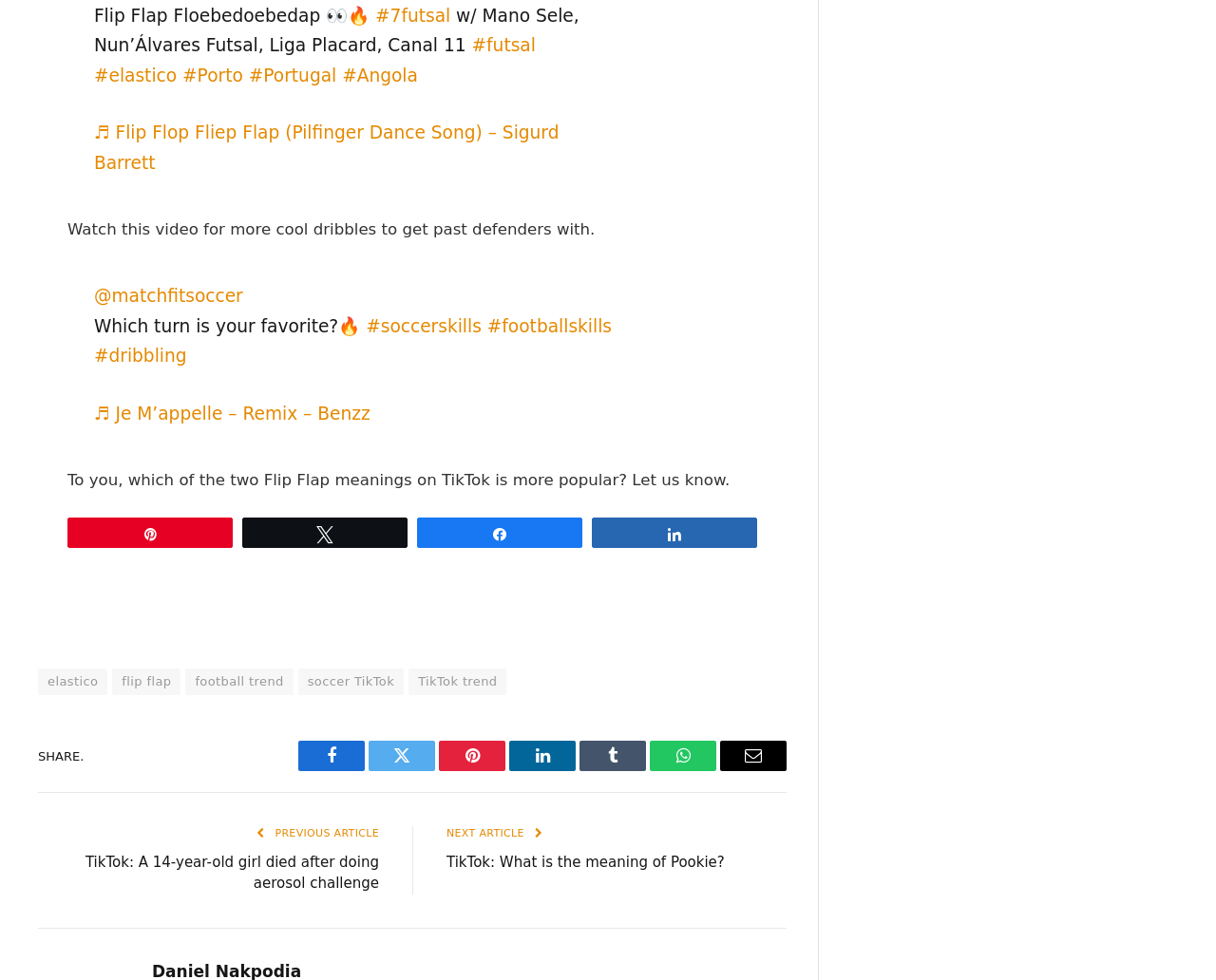Could you indicate the bounding box coordinates of the region to click in order to complete this instruction: "View the next article about the meaning of Pookie on TikTok".

[0.367, 0.871, 0.596, 0.888]